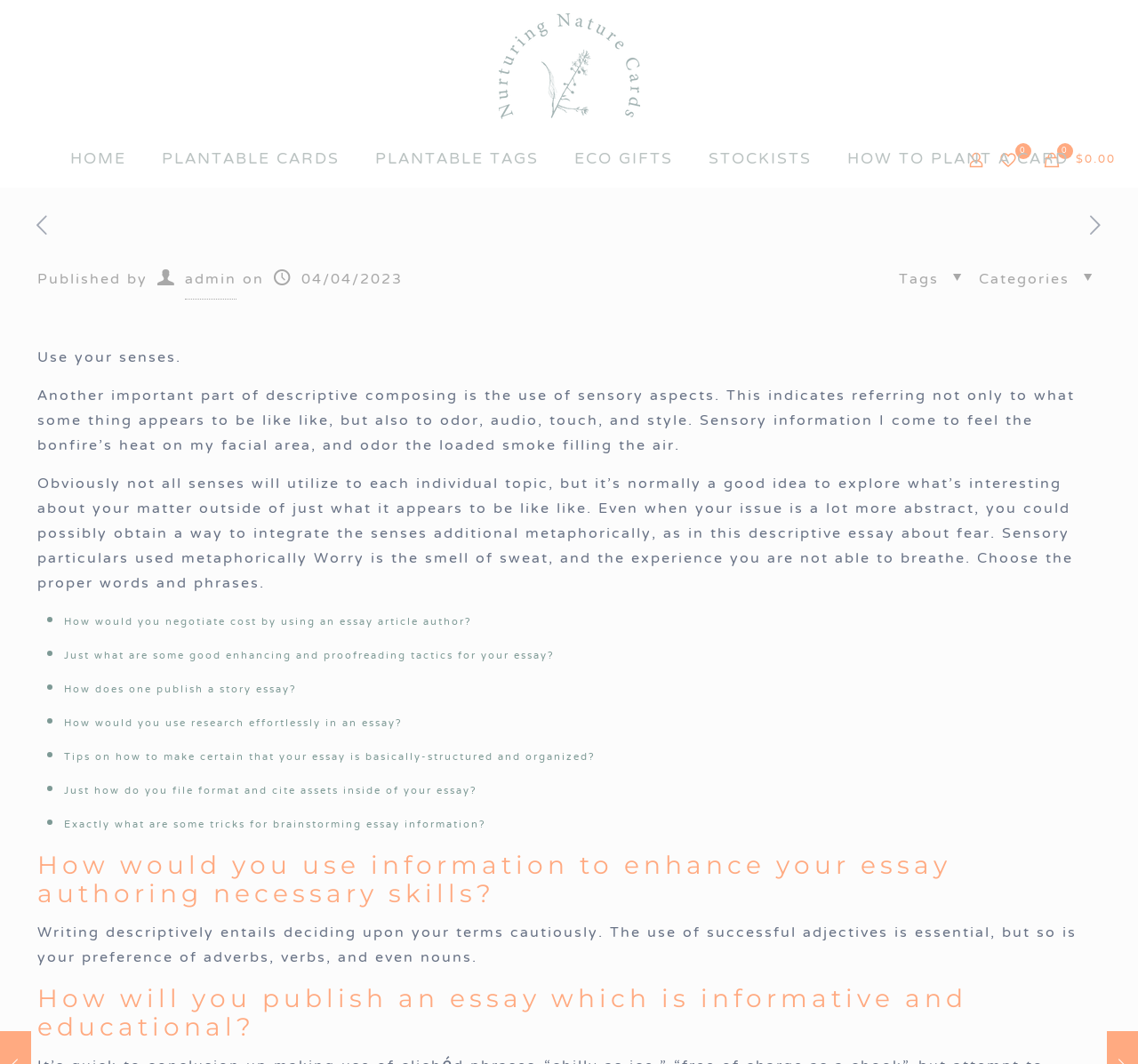How many main menu items are there?
Look at the screenshot and respond with one word or a short phrase.

6